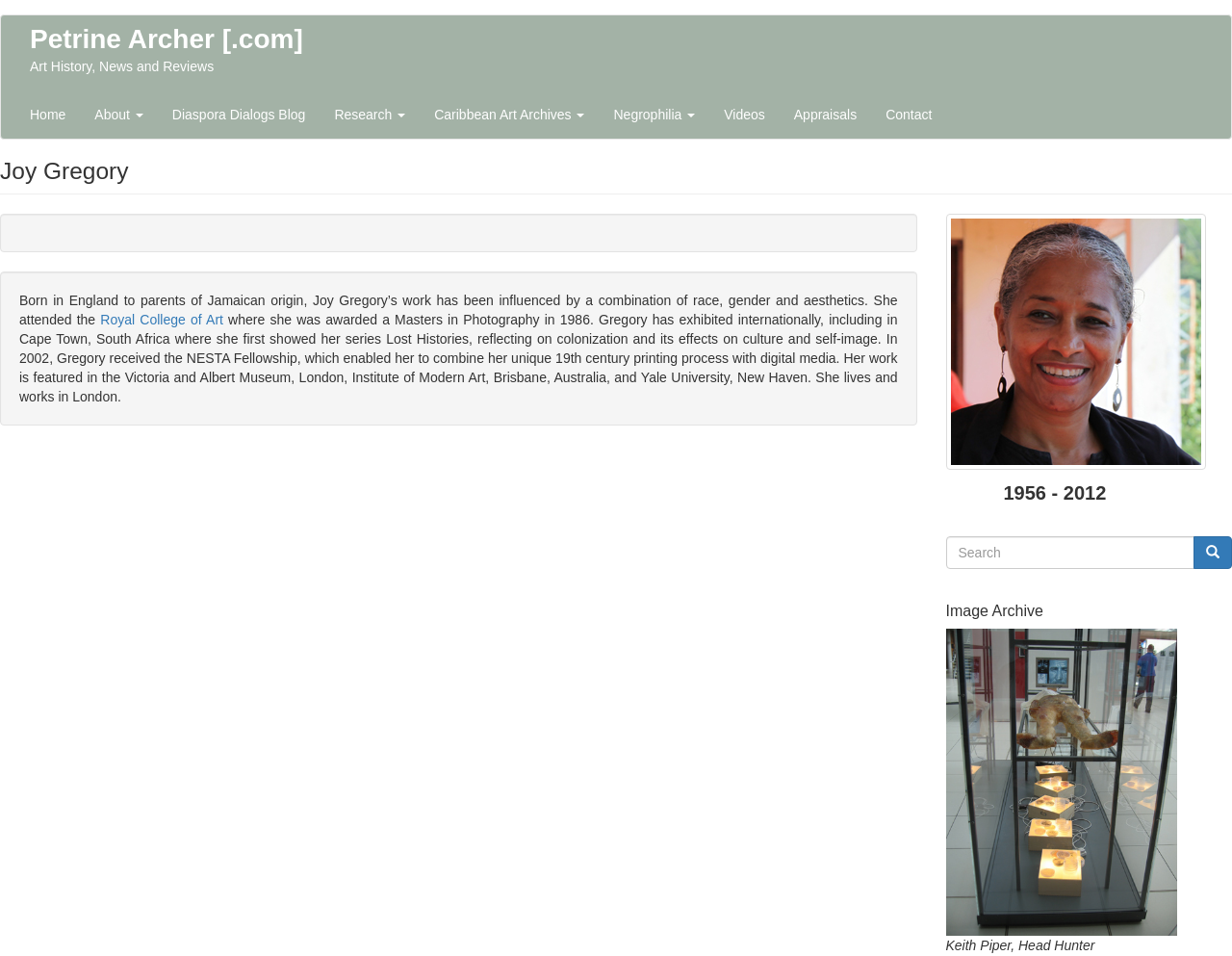Identify the bounding box coordinates of the element that should be clicked to fulfill this task: "Visit the 'About' page". The coordinates should be provided as four float numbers between 0 and 1, i.e., [left, top, right, bottom].

[0.065, 0.095, 0.128, 0.145]